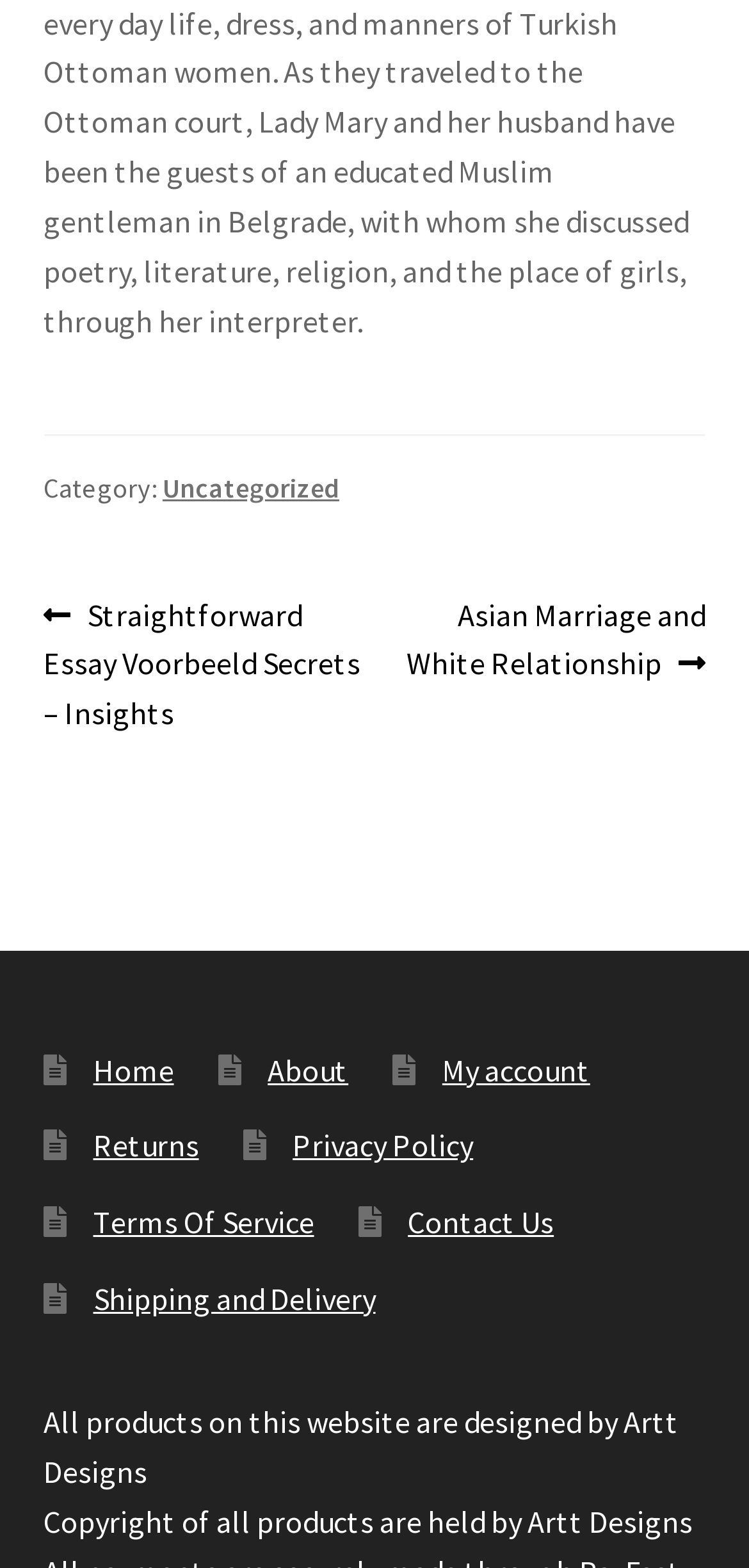Please respond to the question with a concise word or phrase:
What is the purpose of the 'Post Navigation' section?

To navigate between posts